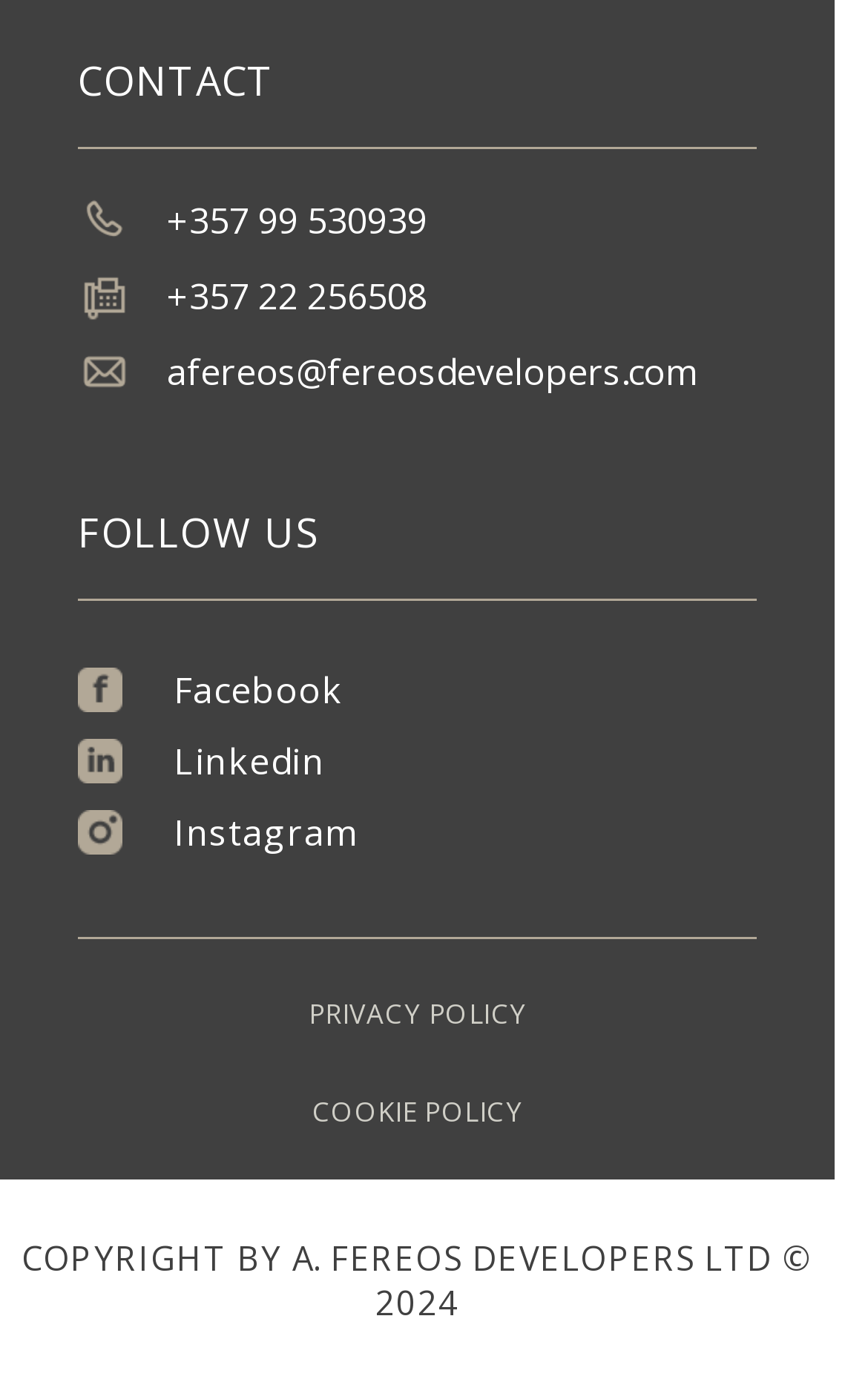What is the company name?
Using the image provided, answer with just one word or phrase.

FEREOS DEVELOPERS LTD